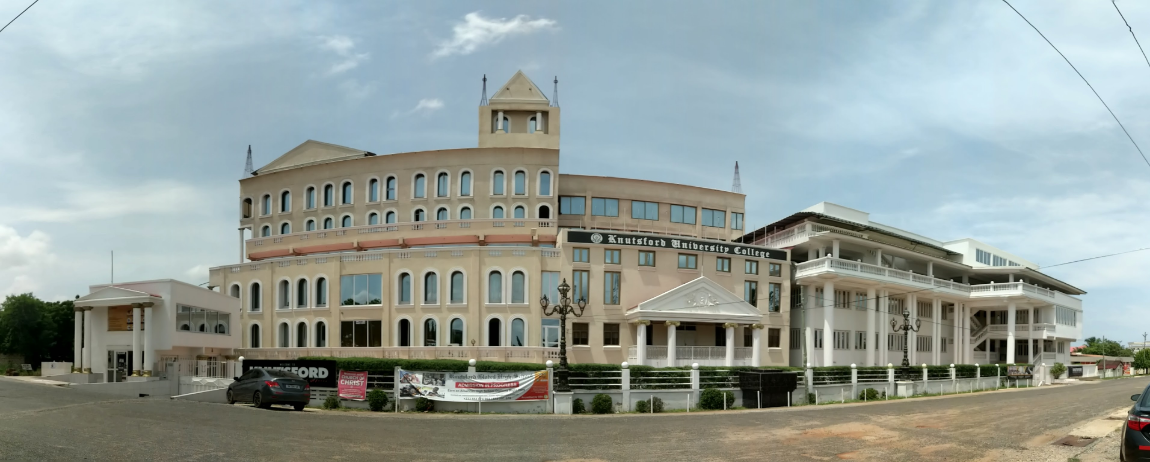Refer to the image and provide an in-depth answer to the question:
What is the year of establishment of Knutsford University College?

The year of establishment of Knutsford University College can be found in the caption, which mentions that the university was established in 2007.